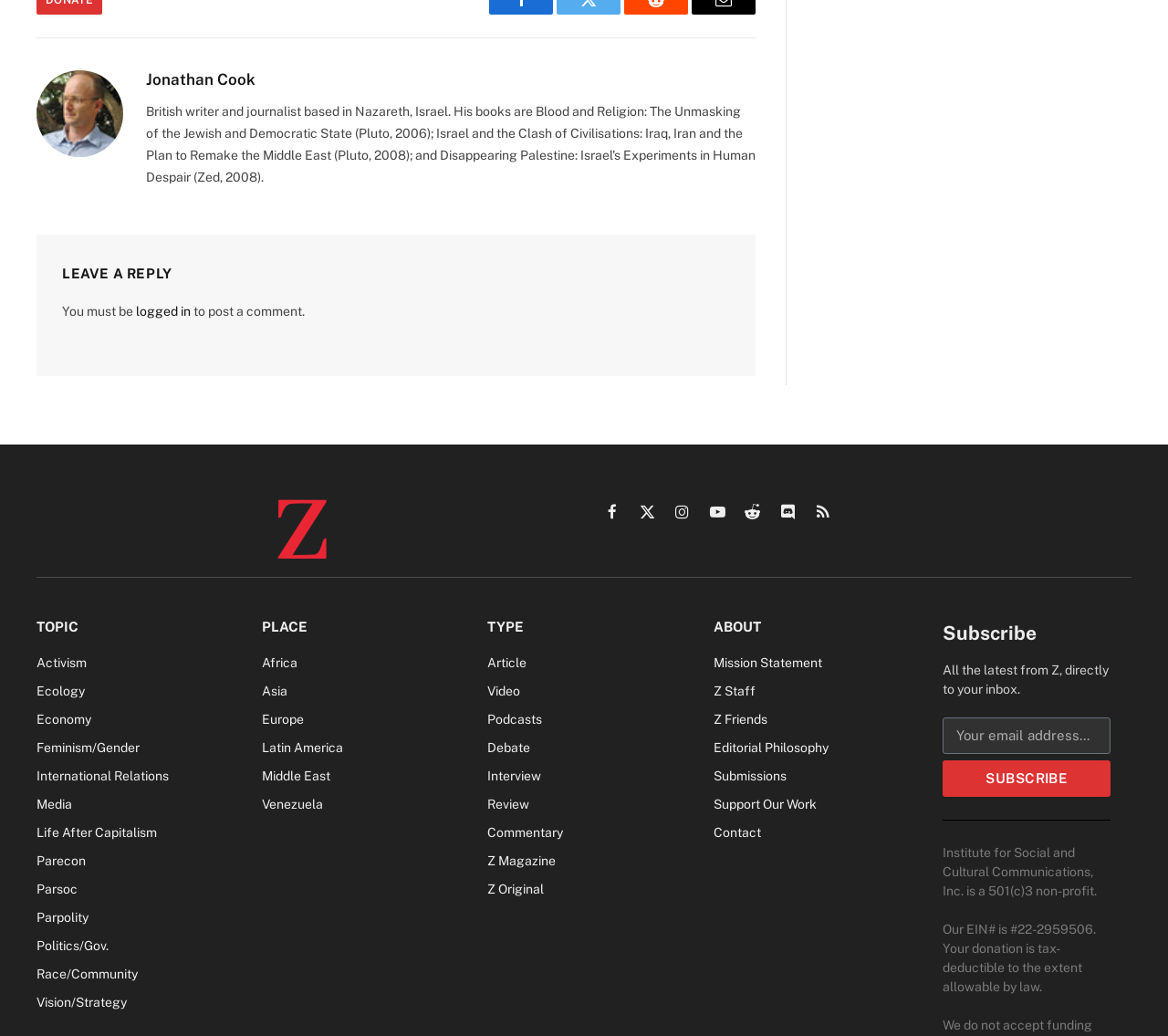Use a single word or phrase to answer the question: 
How many social media links are available?

6